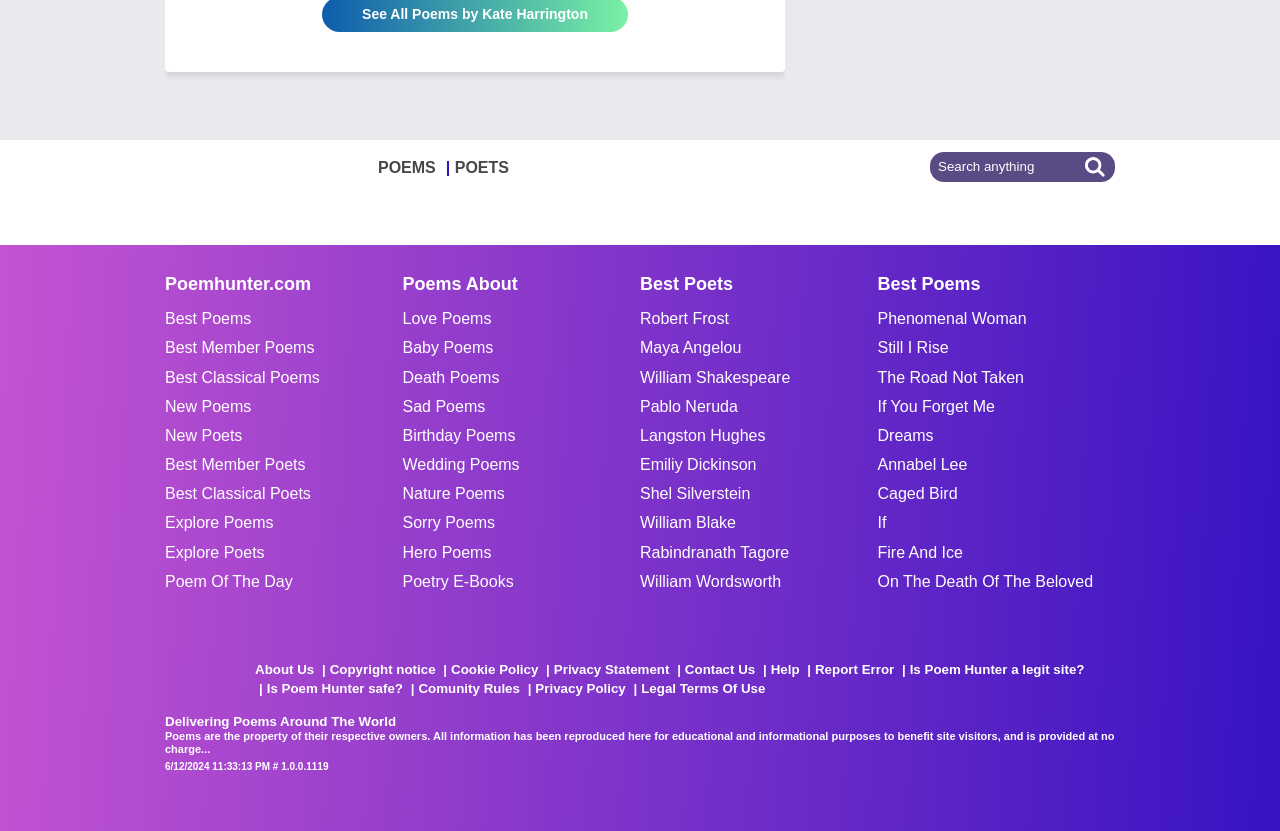Use a single word or phrase to answer the question:
What is the purpose of the website?

Delivering poems around the world